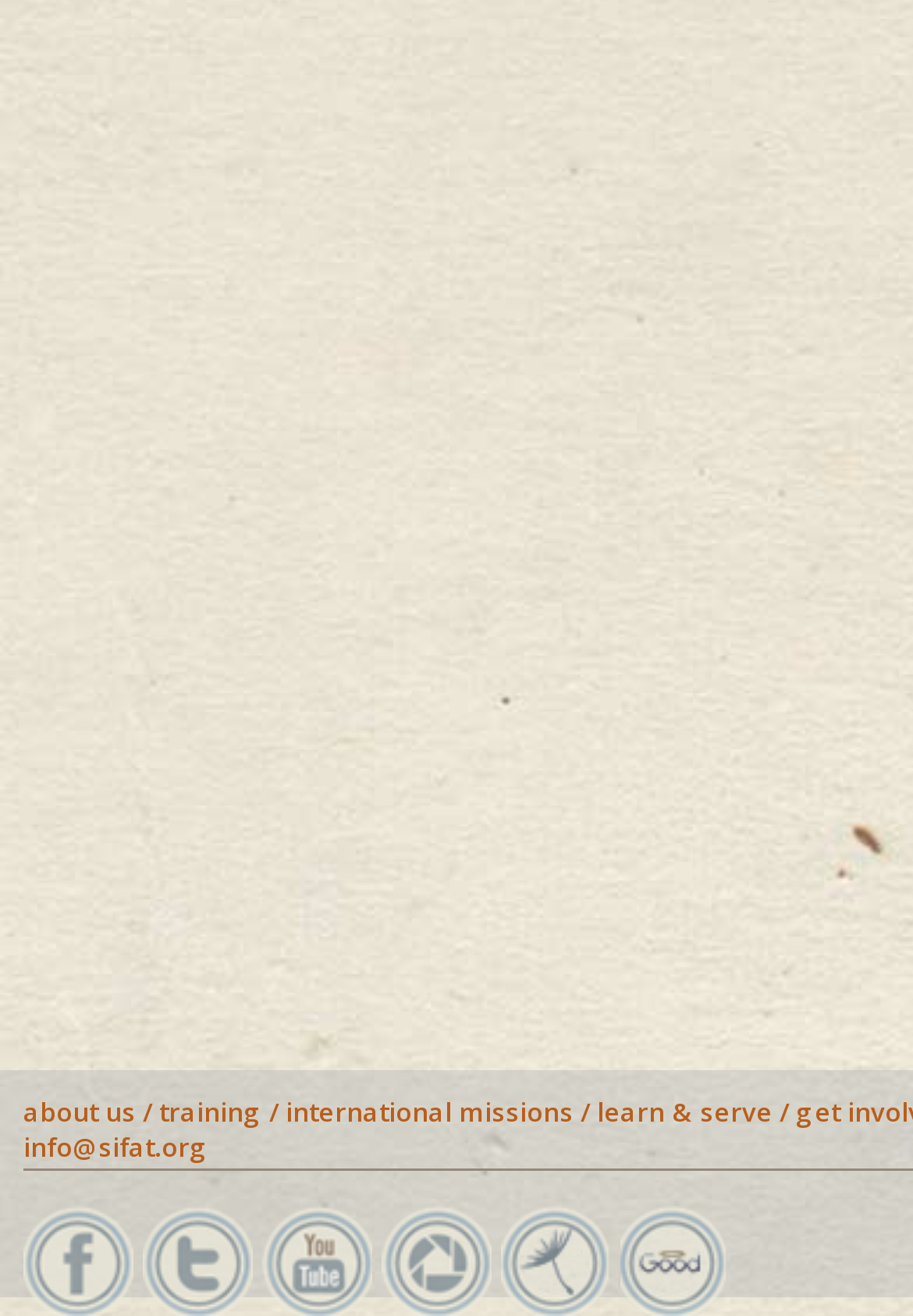Please find the bounding box for the UI element described by: "parent_node: Loan Amount * name="LA"".

None